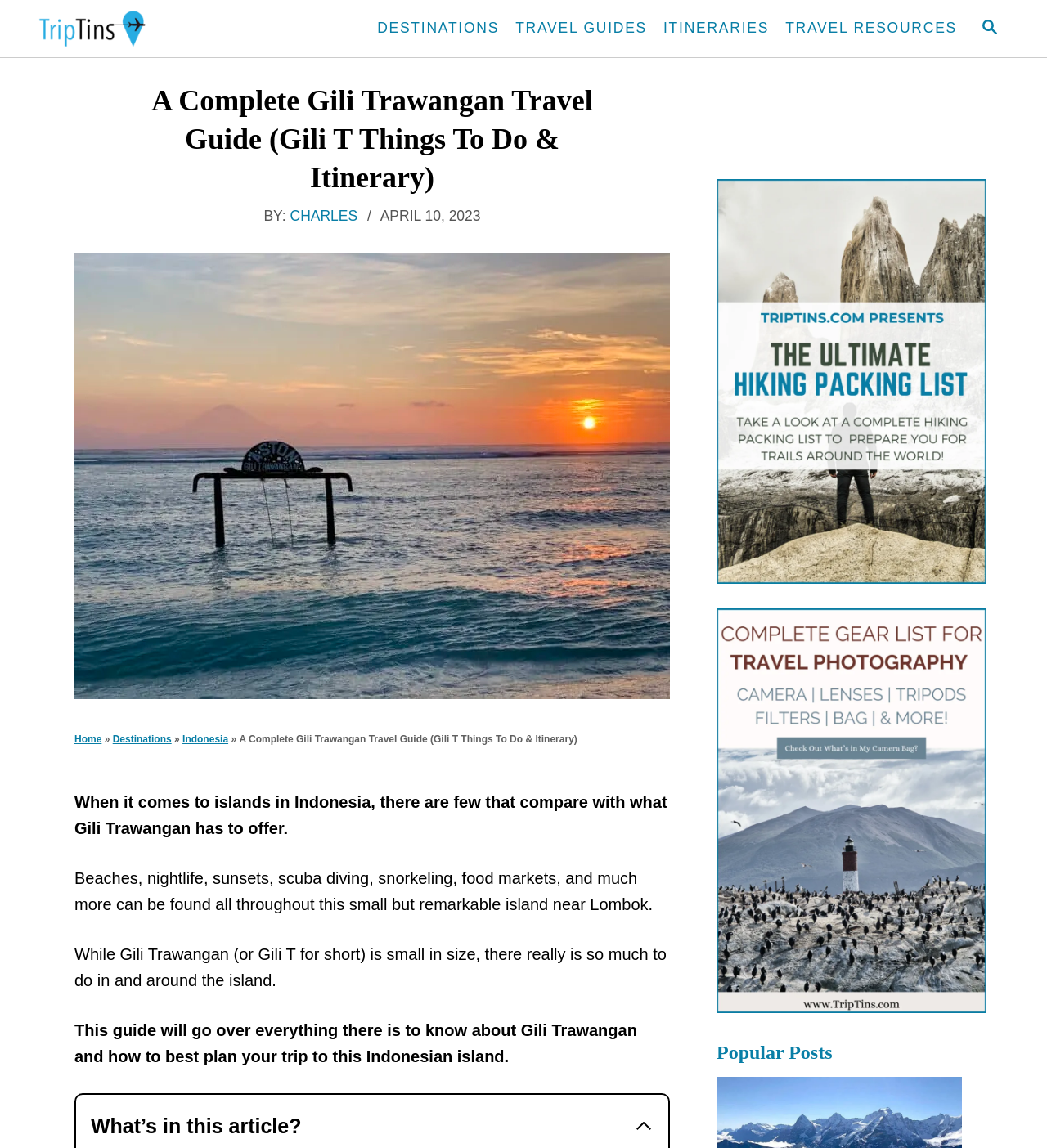Please specify the bounding box coordinates of the clickable region necessary for completing the following instruction: "Search for something". The coordinates must consist of four float numbers between 0 and 1, i.e., [left, top, right, bottom].

[0.922, 0.007, 0.969, 0.042]